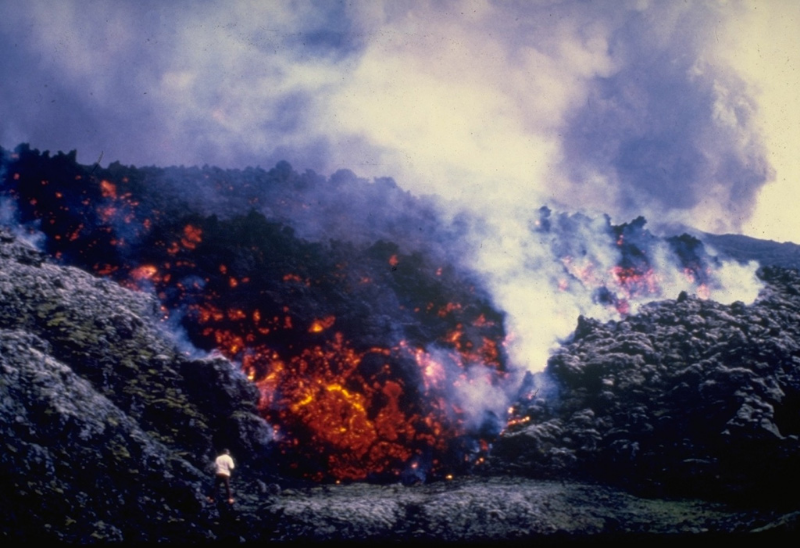Provide a comprehensive description of the image.

This striking image captures a moment during the dramatic volcanic activity of Hekla volcano on August 17, 1980. In the foreground, a volcanologist clad in a white shirt stands near a rugged terrain, observing the incandescent lava flow advancing before them. The flowing lava, vibrant with hues of orange and red, is contrasted against the dark, rocky surface and billowing smoke that rises up into the atmosphere, indicating the intensity of the eruption. This particular eruption, characterized by a fissure that extends 5.5 kilometers along Hekla's summit ridge, produced extensive lava flows covering large areas of the northern flanks and extending southeast and southwest. The photo, credited to Gudmundar Sigvaldason of the Nordic Volcanological Institute, vividly illustrates the raw power and beauty of nature during volcanic eruptions.